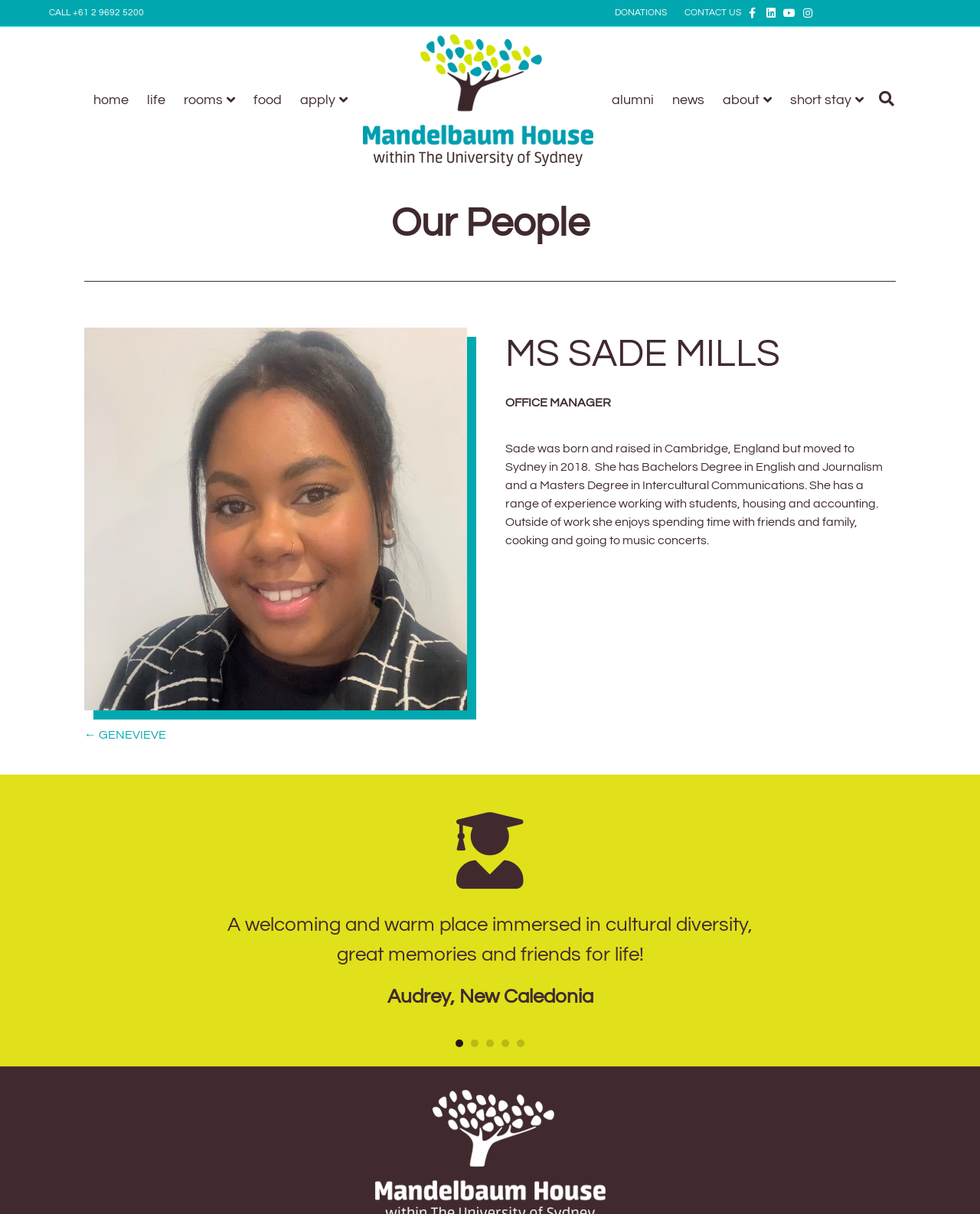Select the bounding box coordinates of the element I need to click to carry out the following instruction: "Read about Sade".

[0.516, 0.275, 0.914, 0.319]